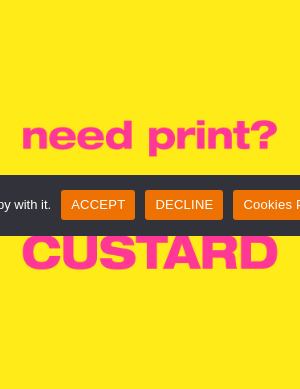Give a thorough and detailed caption for the image.

The image features a vibrant and eye-catching design, prominently displaying the word "CUSTARD" in bold, pink text that stands out against a bright yellow background. Above it, the phrase "need print?" is presented in a playful and large font, inviting viewers to consider printing services. The image also includes buttons labeled "ACCEPT" and "DECLINE," which are likely related to a cookie policy notification, along with a reference to "Cookies Policy" indicating the website's usage of cookies for enhancing user experience. This lively graphic captures attention while conveying a clear message about printing options, all within a contemporary and colorful aesthetic.